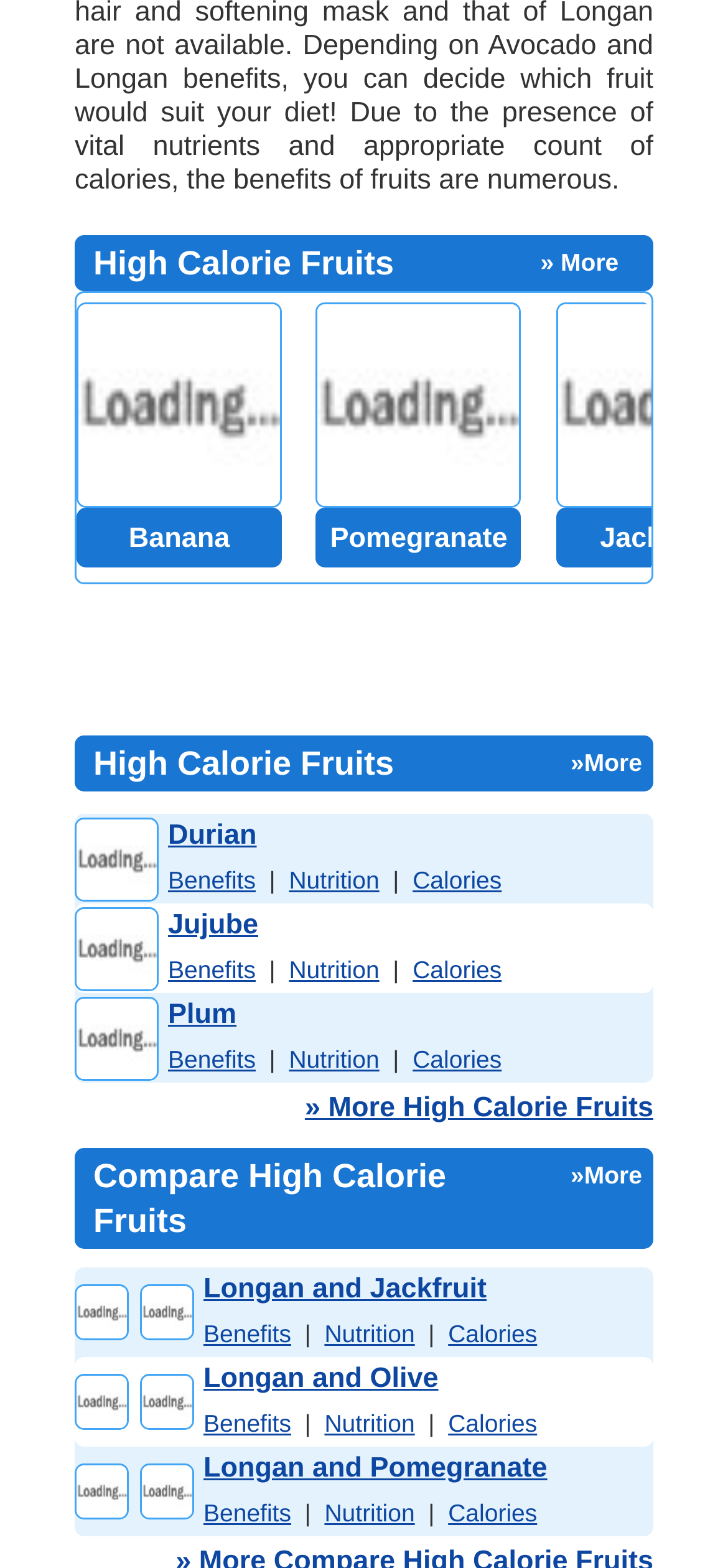Identify the bounding box coordinates of the section that should be clicked to achieve the task described: "Compare High Calorie Fruits".

[0.103, 0.732, 0.897, 0.796]